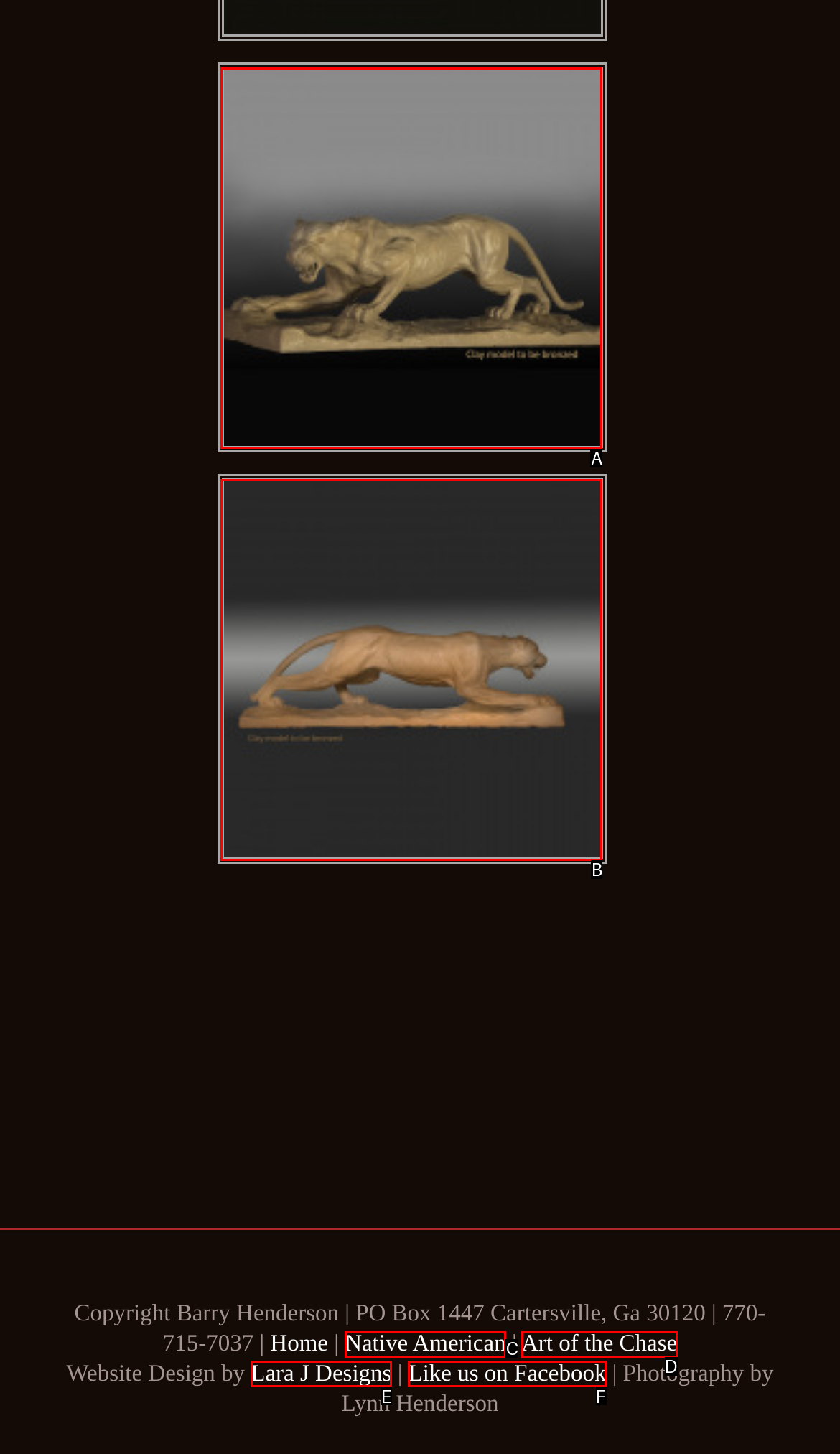Identify the letter of the option that best matches the following description: alt="LAH2535-Panther-threequarter-sq" title="LAH2535-Panther-threequarter-sq". Respond with the letter directly.

A